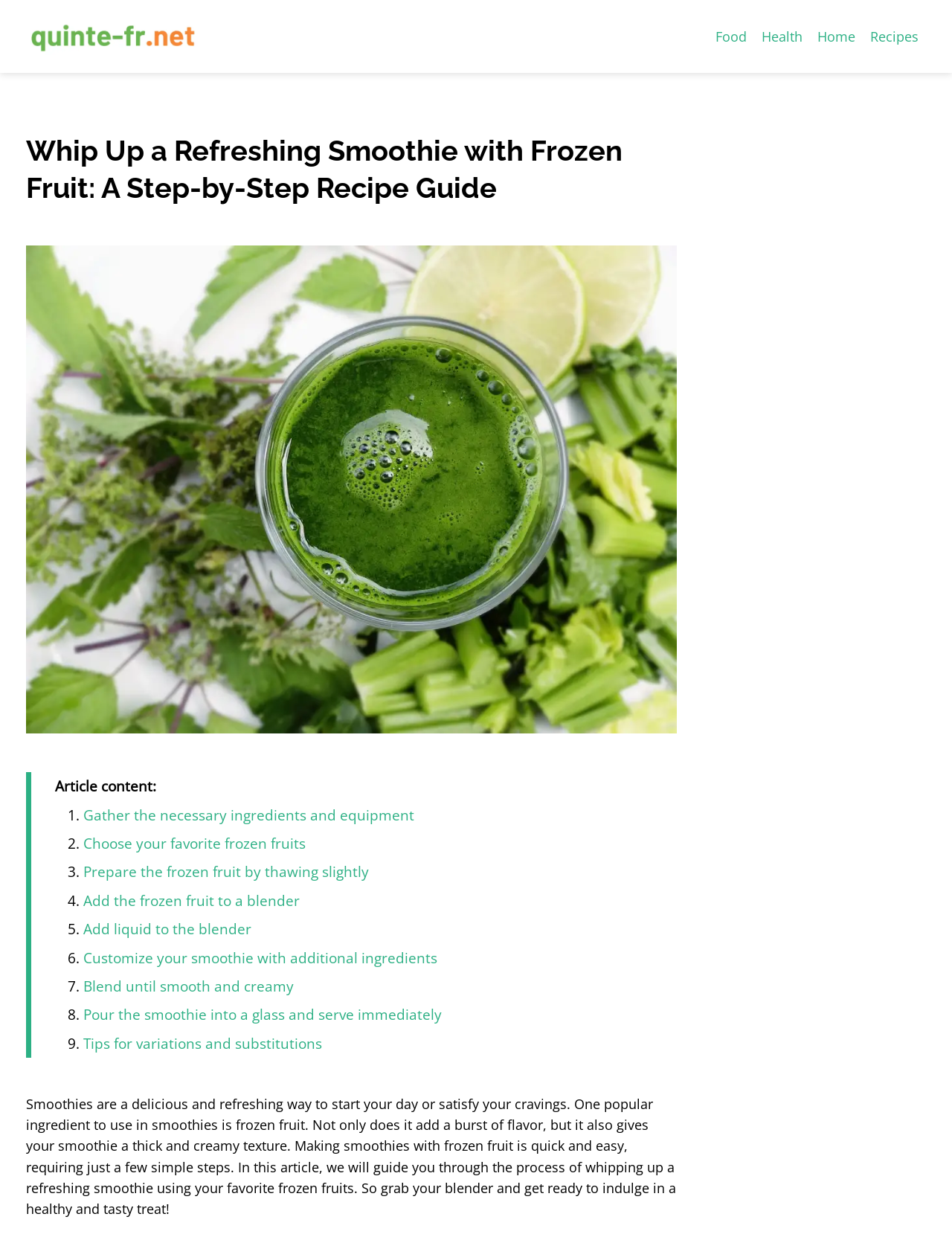What is the primary heading on this webpage?

Whip Up a Refreshing Smoothie with Frozen Fruit: A Step-by-Step Recipe Guide